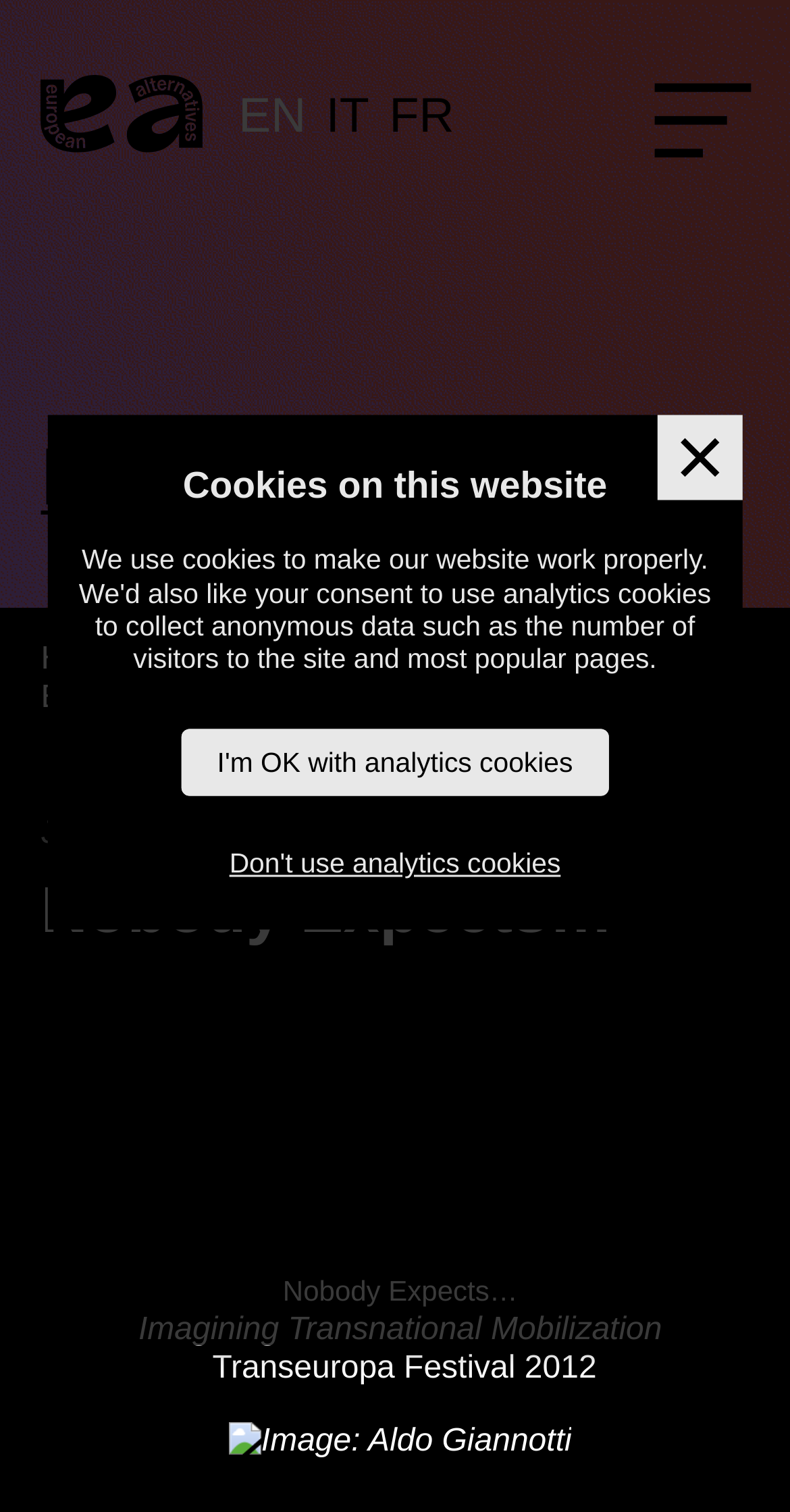Provide the bounding box coordinates for the UI element that is described as: "I'm OK with analytics cookies".

[0.23, 0.482, 0.77, 0.526]